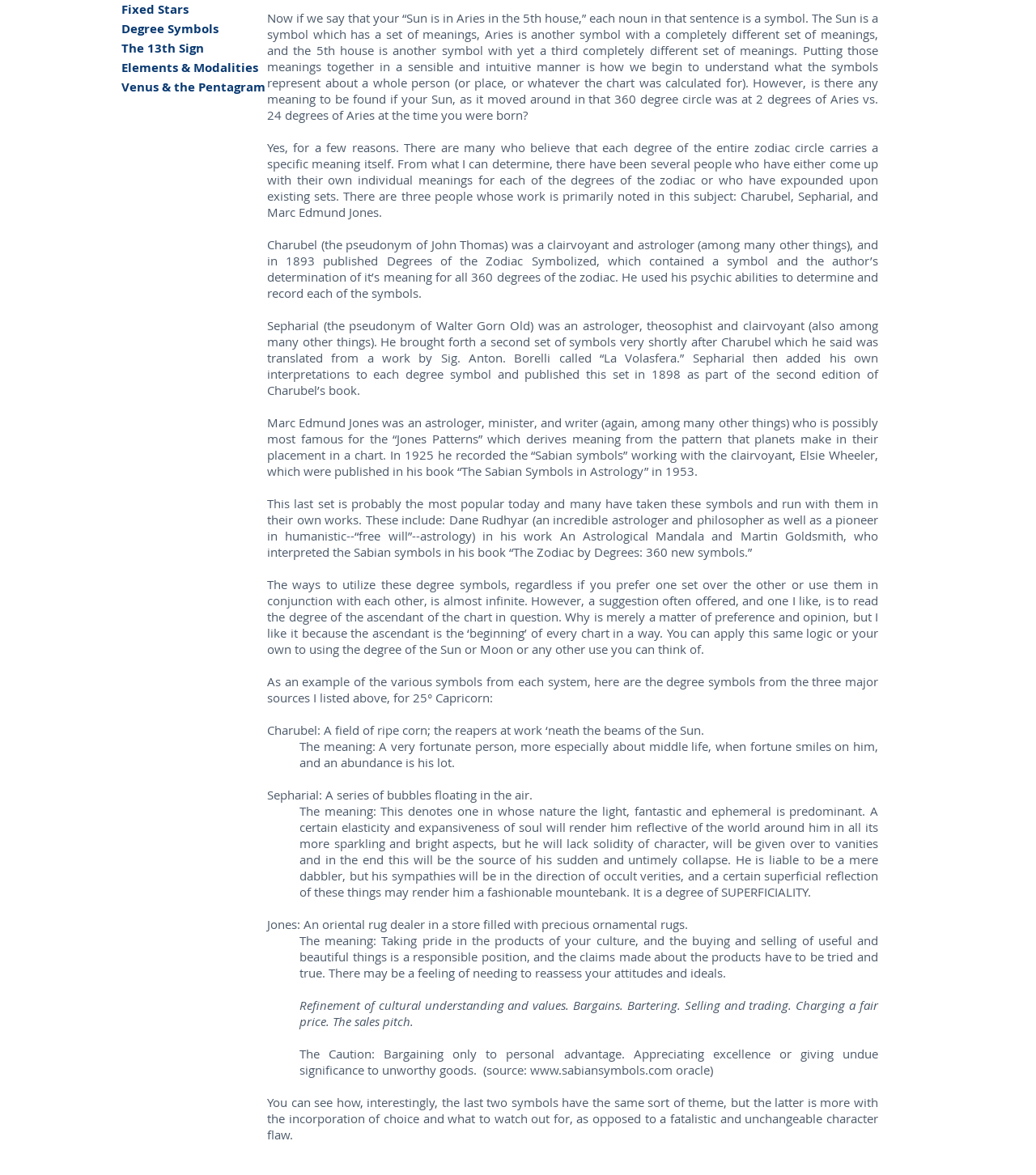Identify the bounding box coordinates for the UI element described as follows: "Brand, Attract & On-Board". Ensure the coordinates are four float numbers between 0 and 1, formatted as [left, top, right, bottom].

None